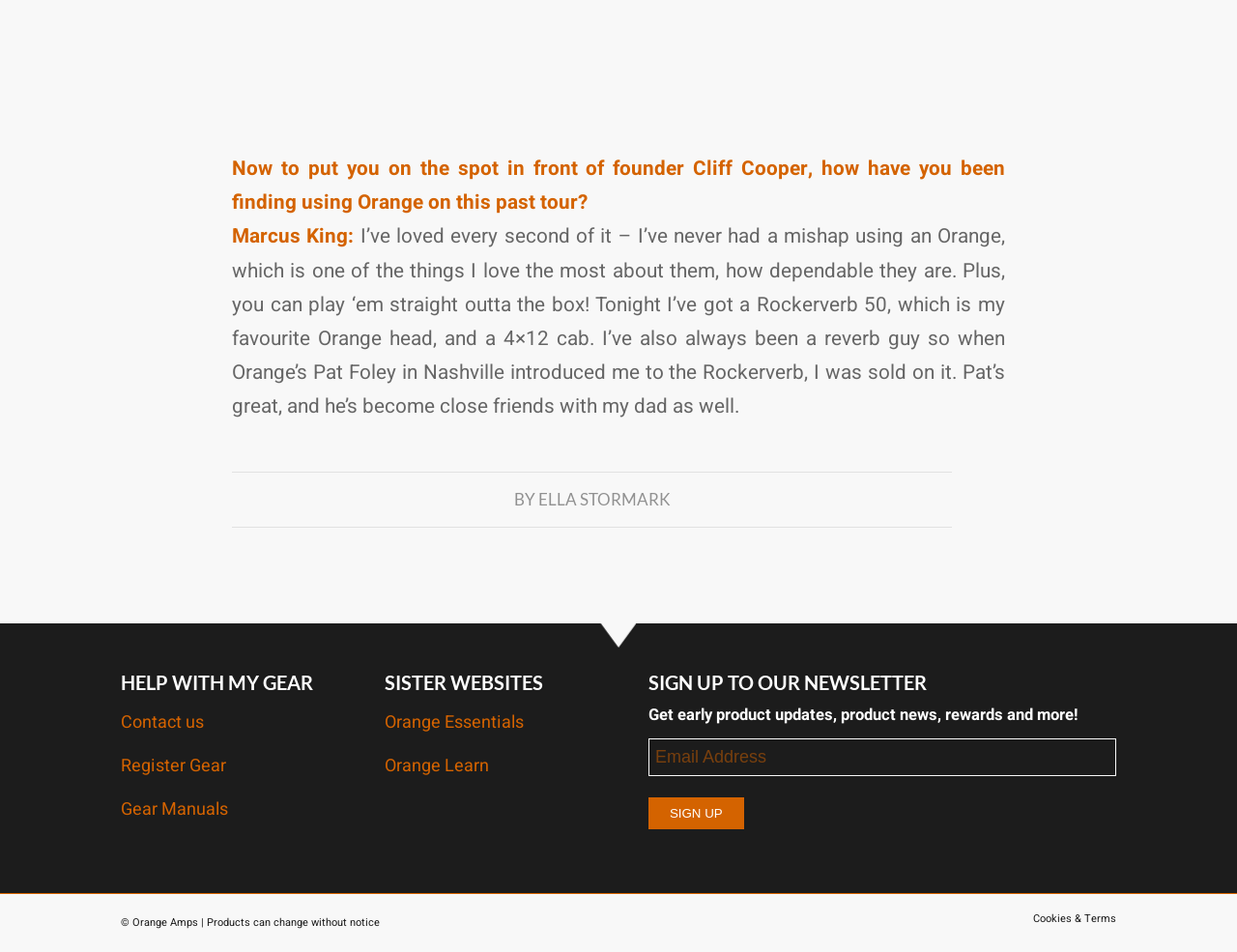Identify the bounding box coordinates for the element you need to click to achieve the following task: "Get gear manuals". The coordinates must be four float values ranging from 0 to 1, formatted as [left, top, right, bottom].

[0.098, 0.836, 0.184, 0.863]